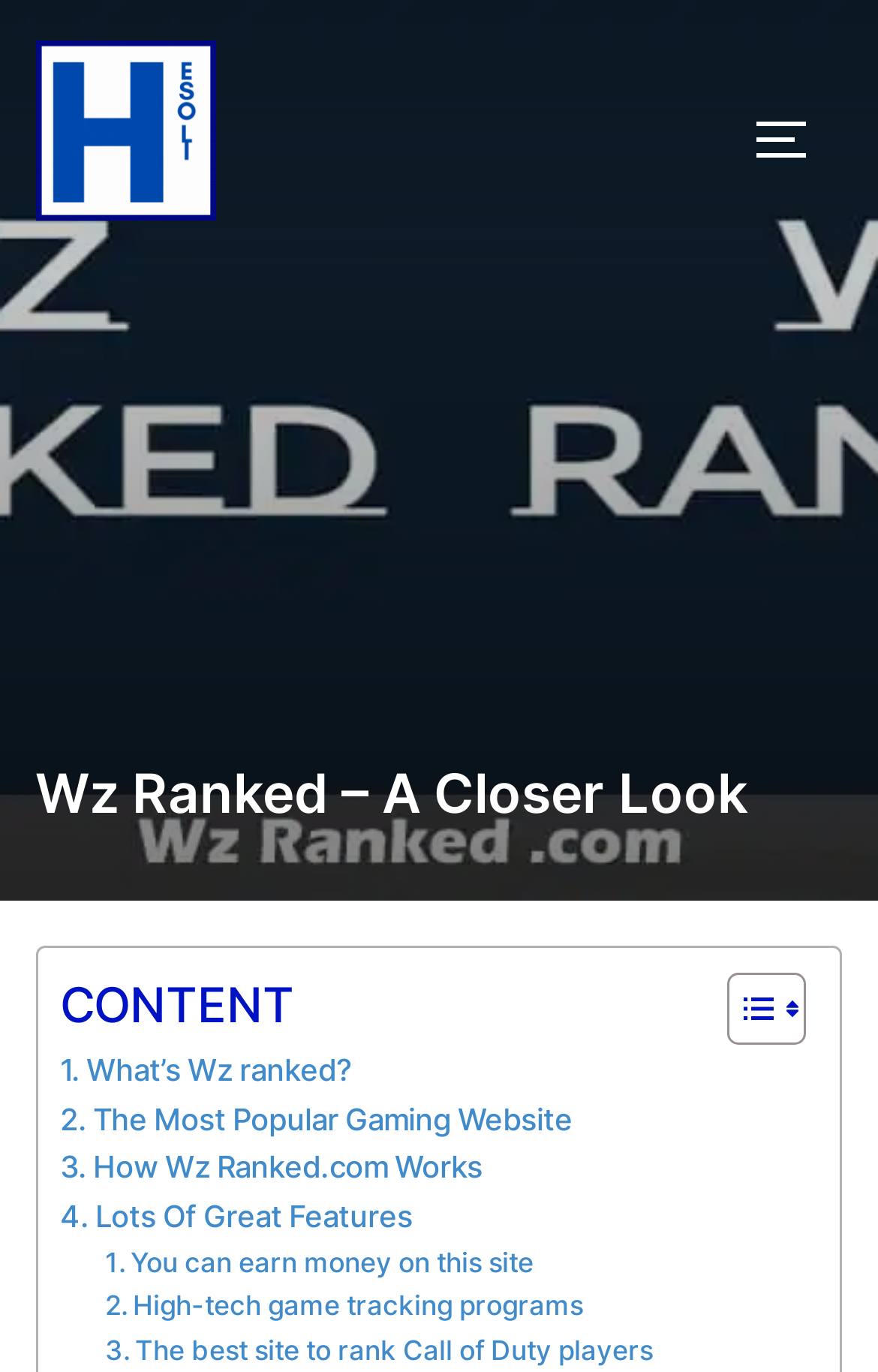Carefully examine the image and provide an in-depth answer to the question: What is the name of the website?

The name of the website can be found in the header section of the webpage, where it is written as 'Wz Ranked – A Closer Look'.